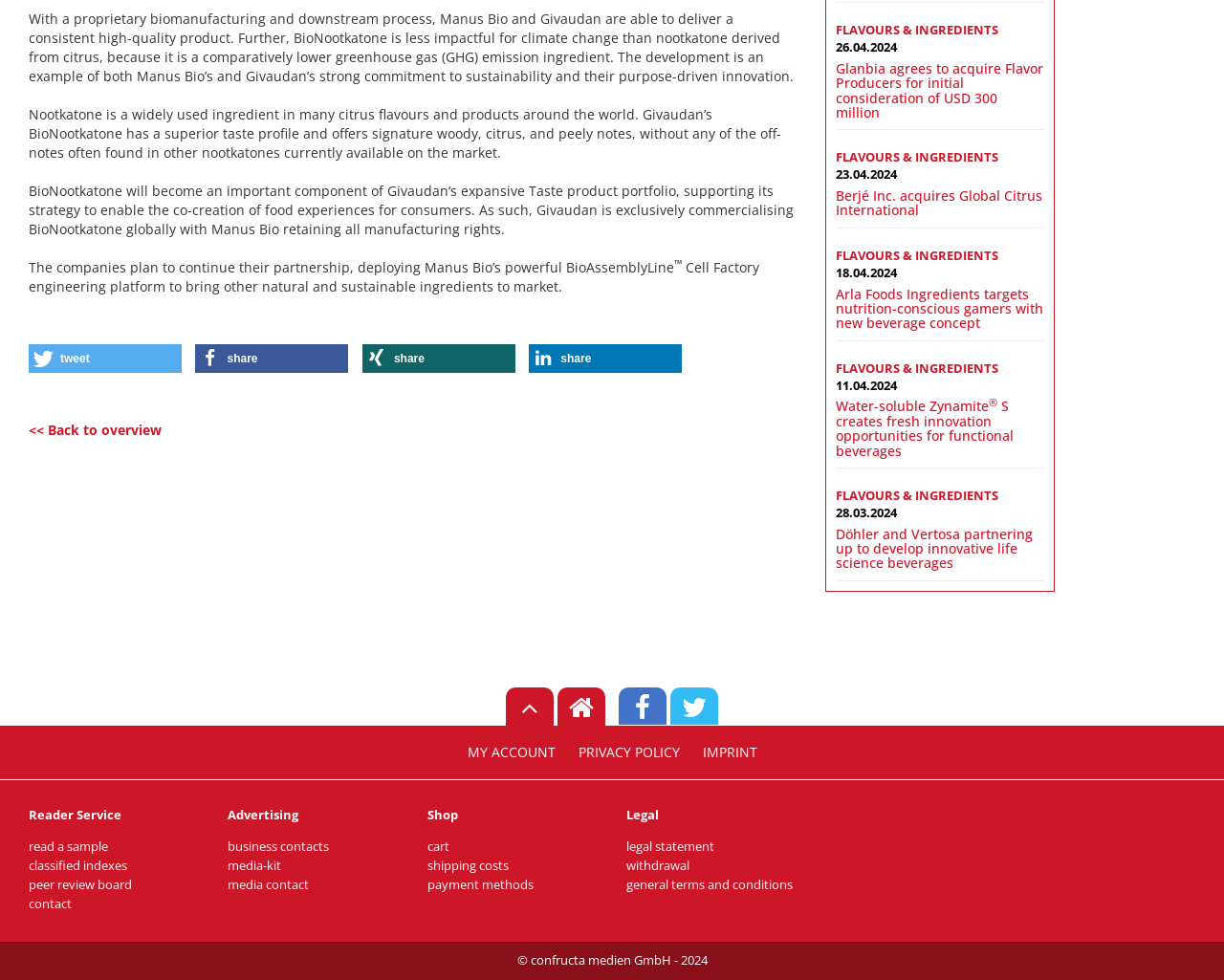What companies are partnering to develop BioNootkatone?
Can you provide an in-depth and detailed response to the question?

The webpage mentions that Manus Bio and Givaudan are partnering to develop BioNootkatone, with Manus Bio retaining all manufacturing rights and Givaudan exclusively commercializing the product globally.